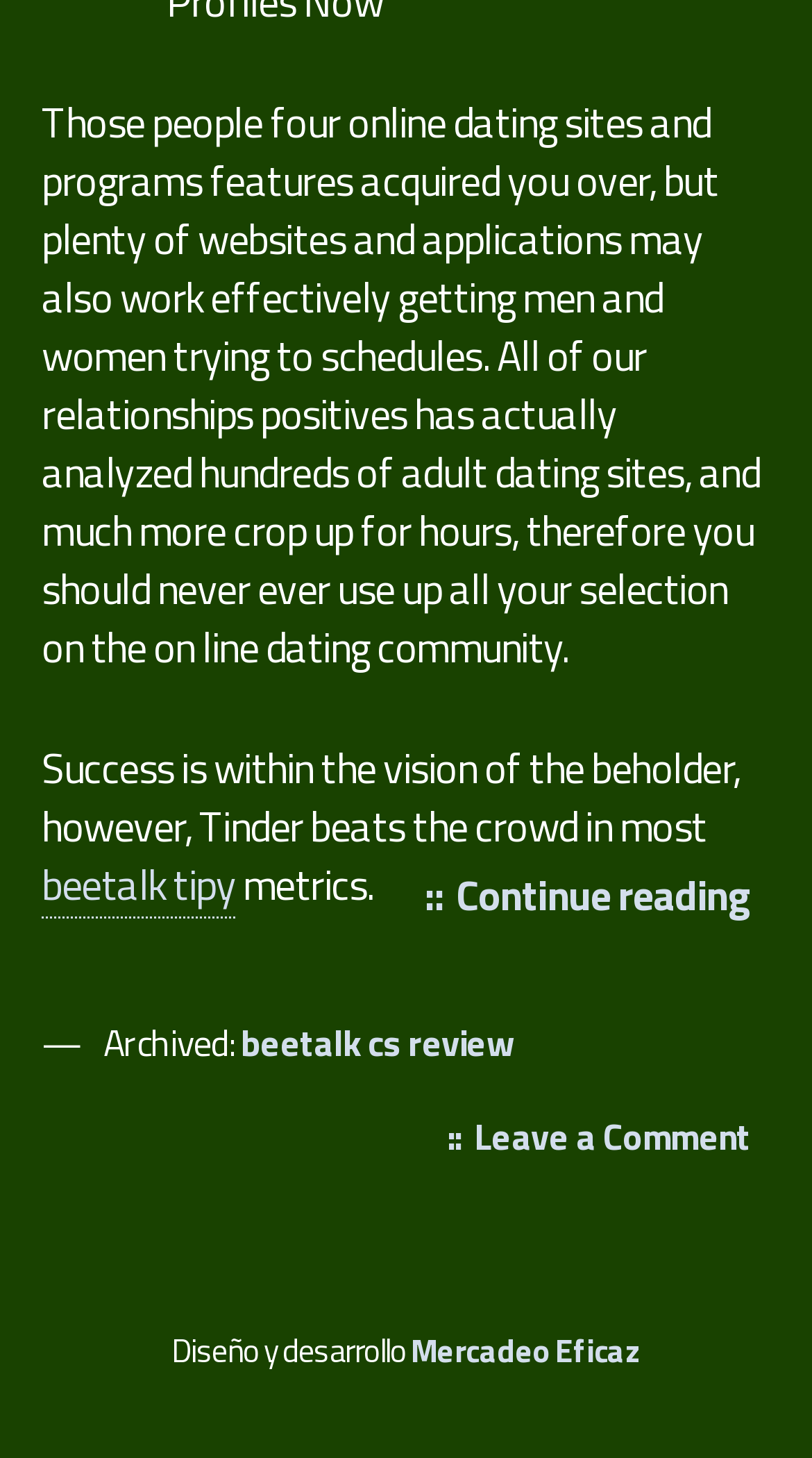Identify the bounding box coordinates for the UI element described as: "beetalk cs review".

[0.296, 0.696, 0.633, 0.735]